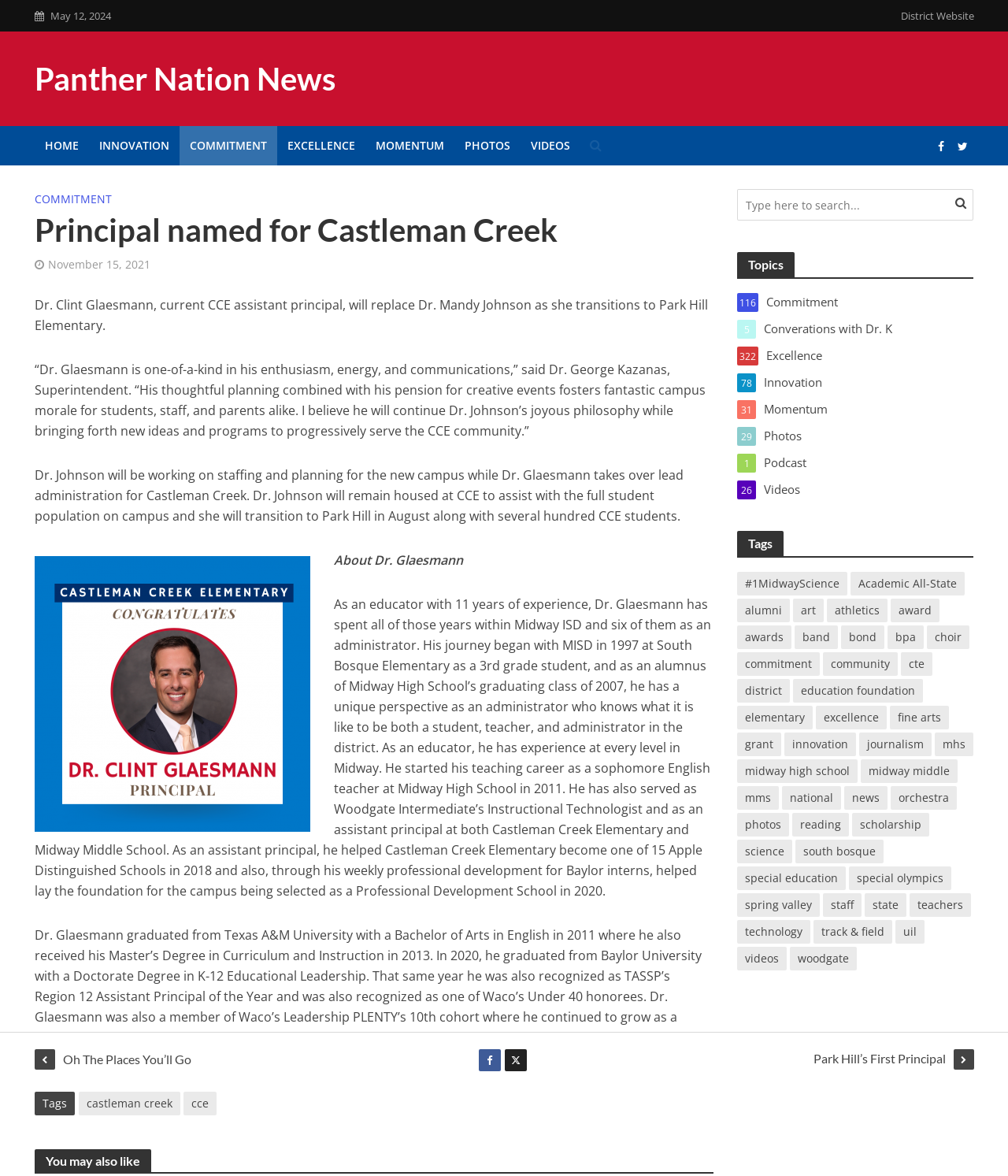Please determine the primary heading and provide its text.

Principal named for Castleman Creek